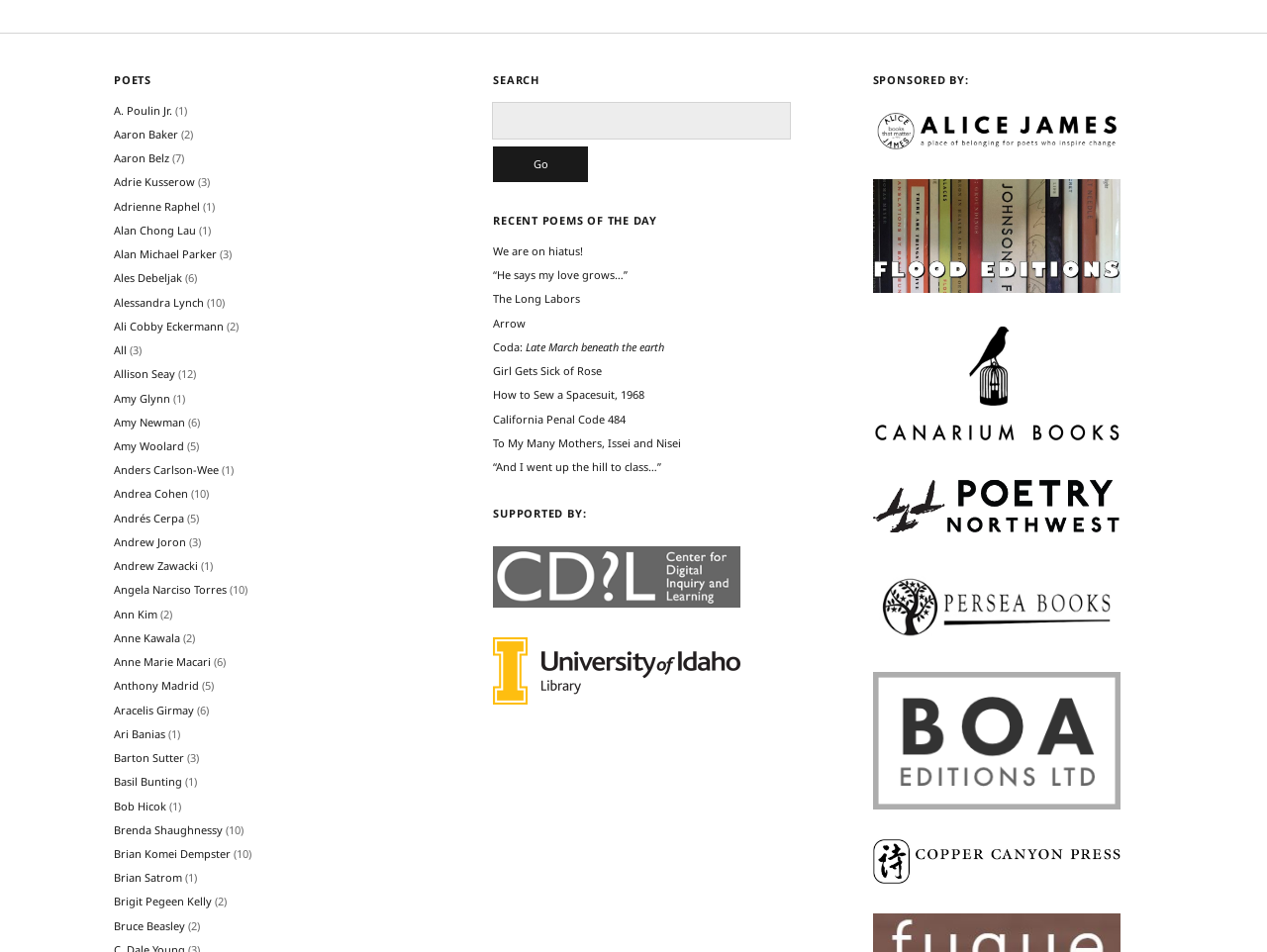How many recent poems of the day are listed?
Refer to the image and give a detailed response to the question.

There are four recent poems of the day listed on the webpage, which are 'We are on hiatus!', '“He says my love grows…”', 'The Long Labors', and 'Arrow'.